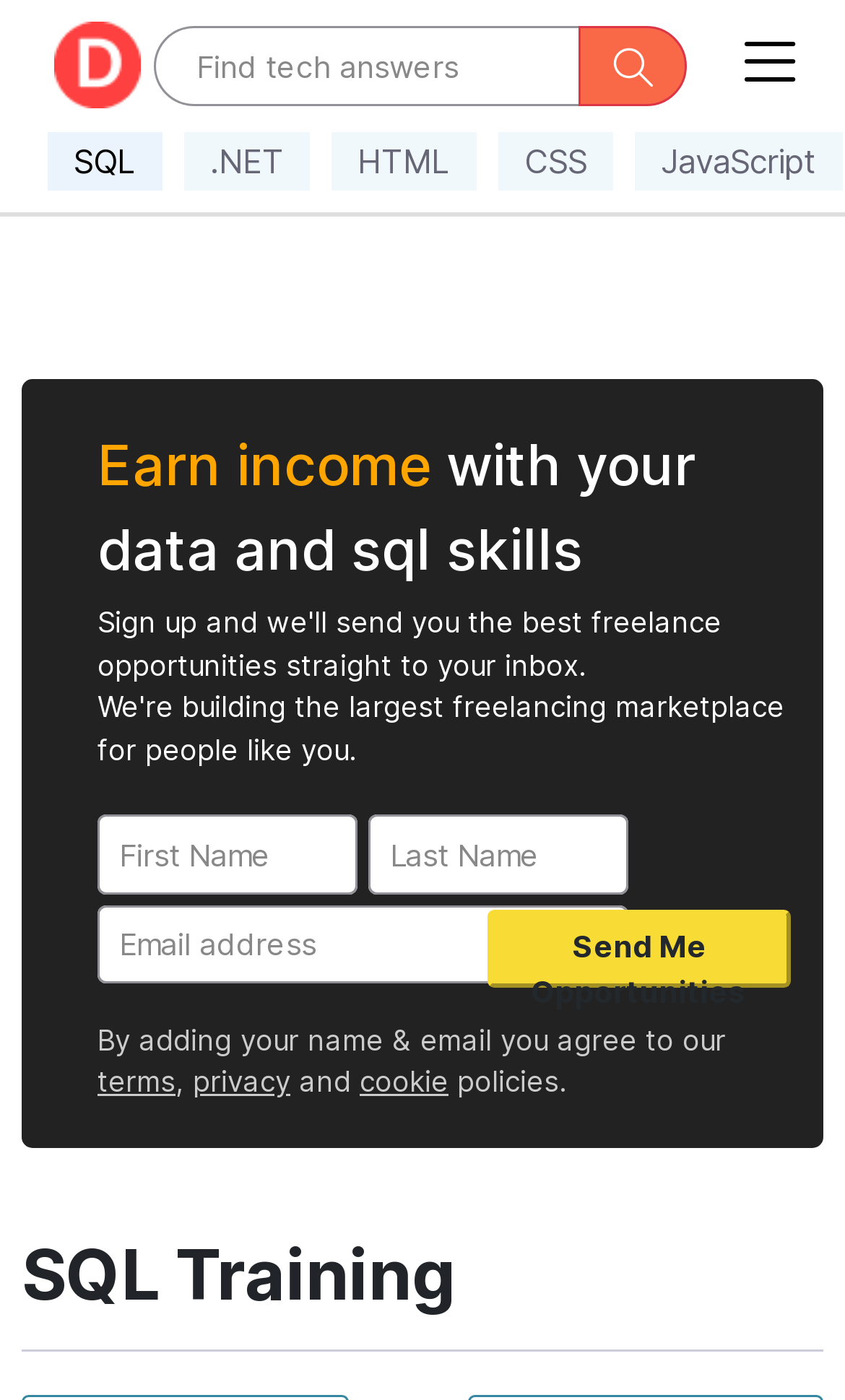What is required to send opportunities?
With the help of the image, please provide a detailed response to the question.

The webpage has a form that requires users to input their First Name, Last Name, and Email address to send opportunities, suggesting that these fields are necessary to receive opportunities.